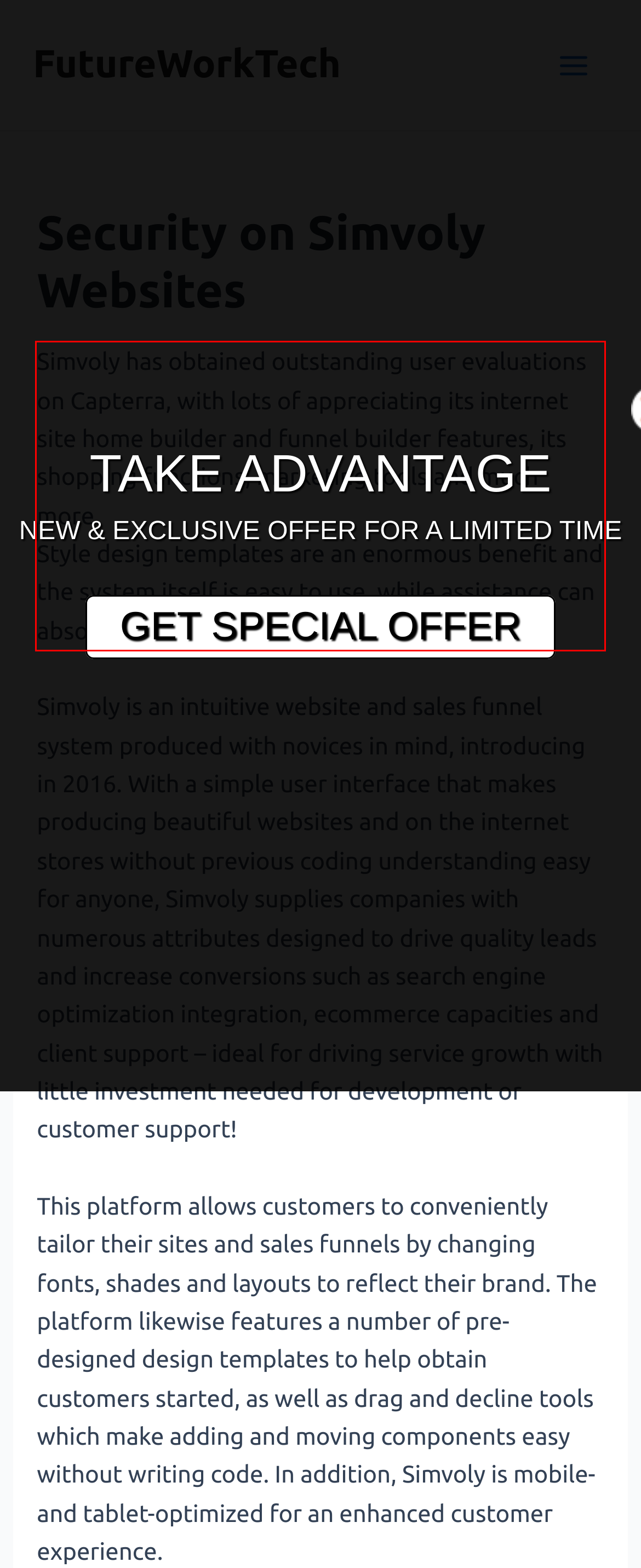Please extract the text content within the red bounding box on the webpage screenshot using OCR.

Simvoly has obtained outstanding user evaluations on Capterra, with lots of appreciating its internet site home builder and funnel builder features, its shopping functions, marketing tools and much more. Style design templates are an enormous benefit and the system itself is easy to use, while assistance can absolutely be surpassed.